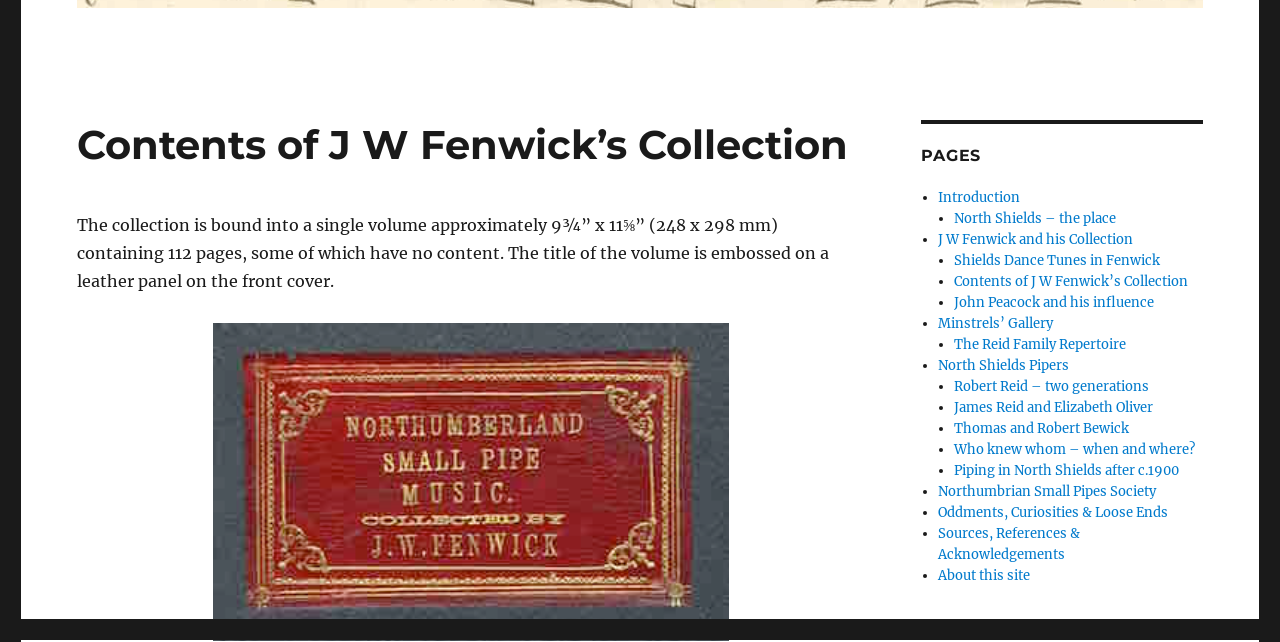Show the bounding box coordinates for the HTML element described as: "North Shields – the place".

[0.745, 0.326, 0.872, 0.353]